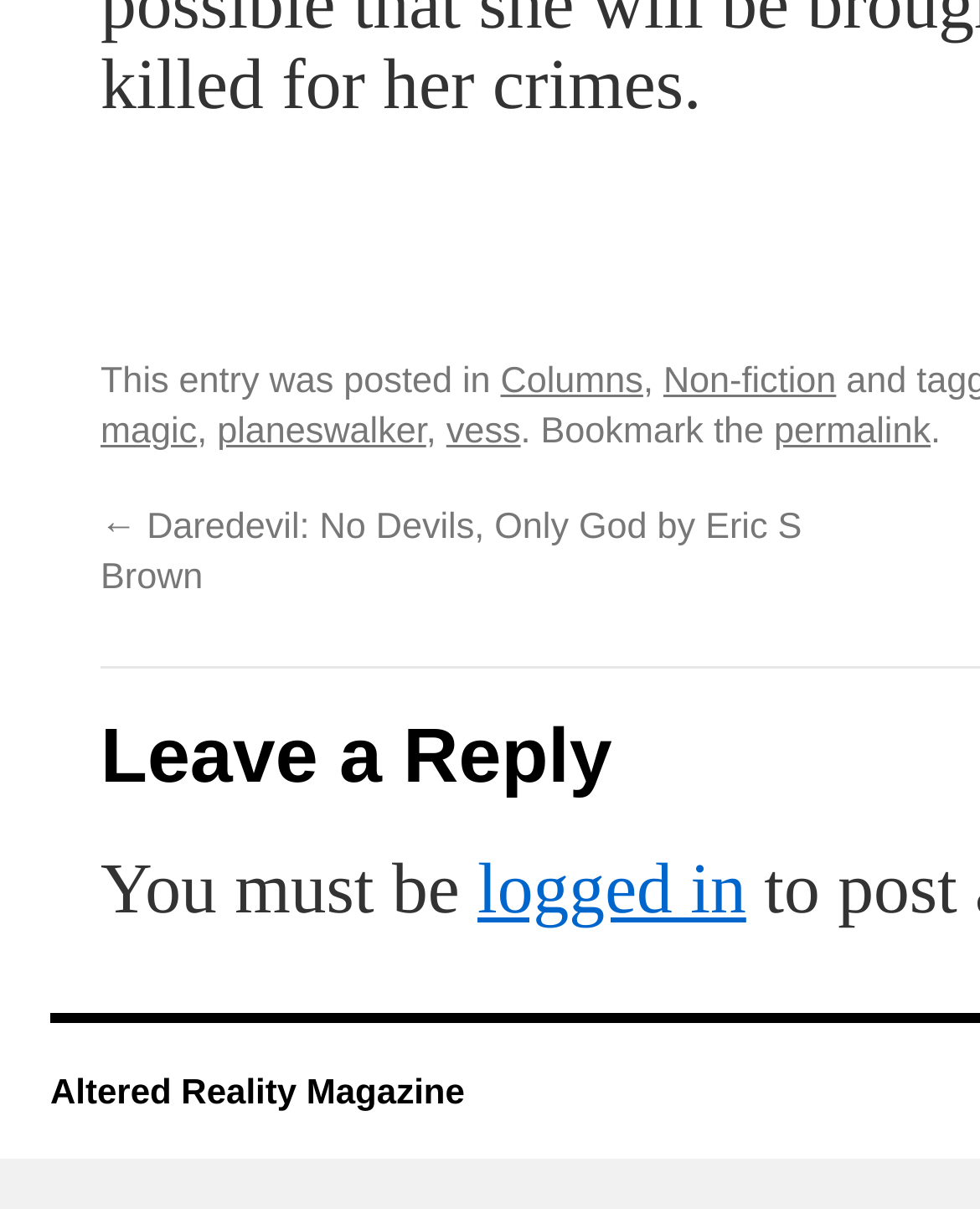Find the bounding box coordinates of the element to click in order to complete the given instruction: "Click on the '← Daredevil: No Devils, Only God by Eric S Brown' link."

[0.103, 0.42, 0.818, 0.496]